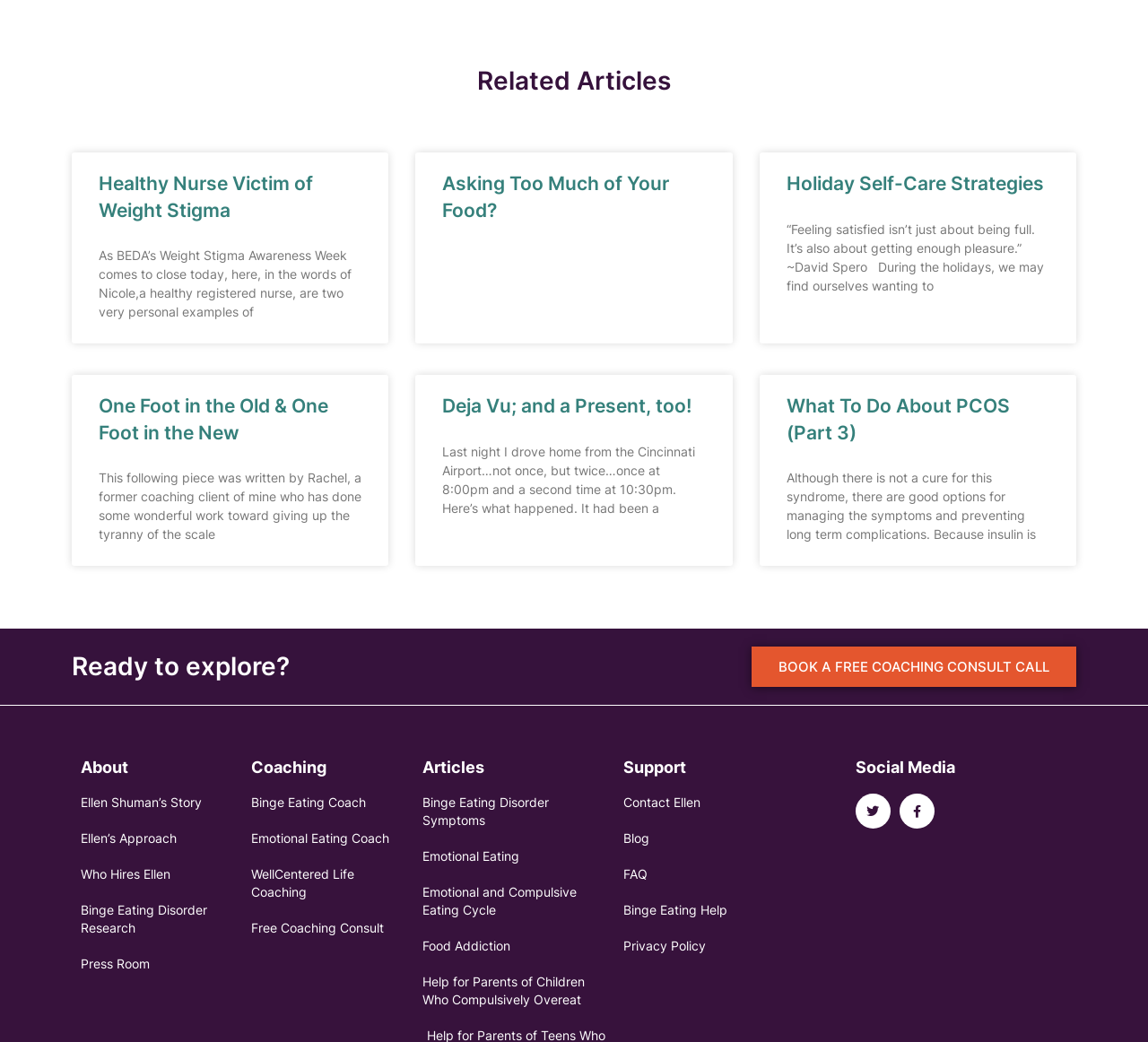Please locate the bounding box coordinates of the region I need to click to follow this instruction: "Book a free coaching consult call".

[0.655, 0.62, 0.938, 0.659]